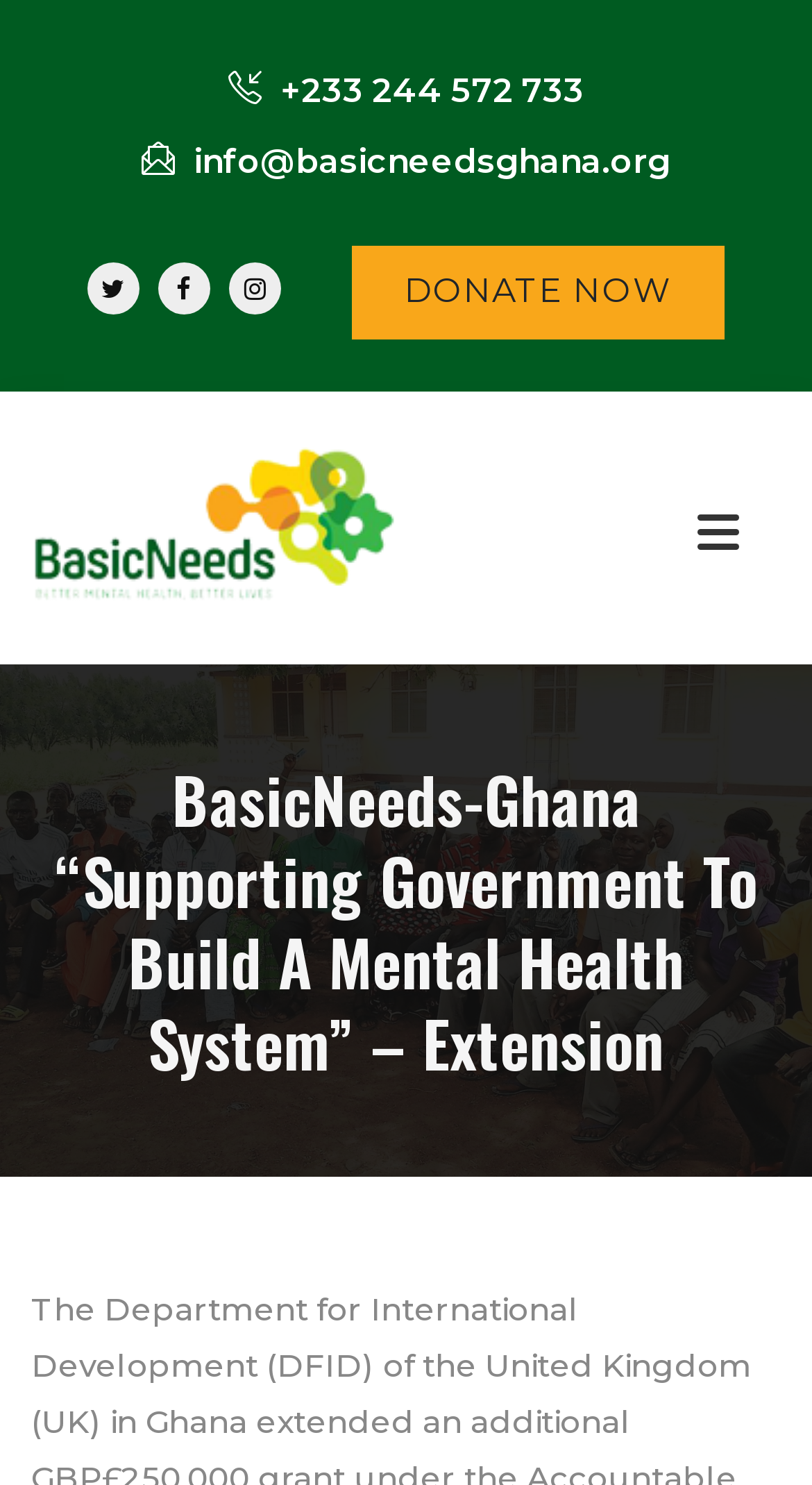Summarize the contents and layout of the webpage in detail.

The webpage appears to be the homepage of BasicNeeds-Ghana, an organization focused on mental health. At the top left corner, there is a logo of the organization, accompanied by a heading that reads "BasicNeeds-Ghana “Supporting Government To Build A Mental Health System” – Extension". 

Below the logo, there are several links aligned horizontally, including a phone number "+233 244 572 733", an email address "info@basicneedsghana.org", and three social media icons. 

To the right of these links, there is a prominent "DONATE NOW" button. 

At the top right corner, there is another link with no text content. 

The webpage has a total of 7 links, 1 image, and 1 heading. The overall layout is organized, with clear separation between different sections.